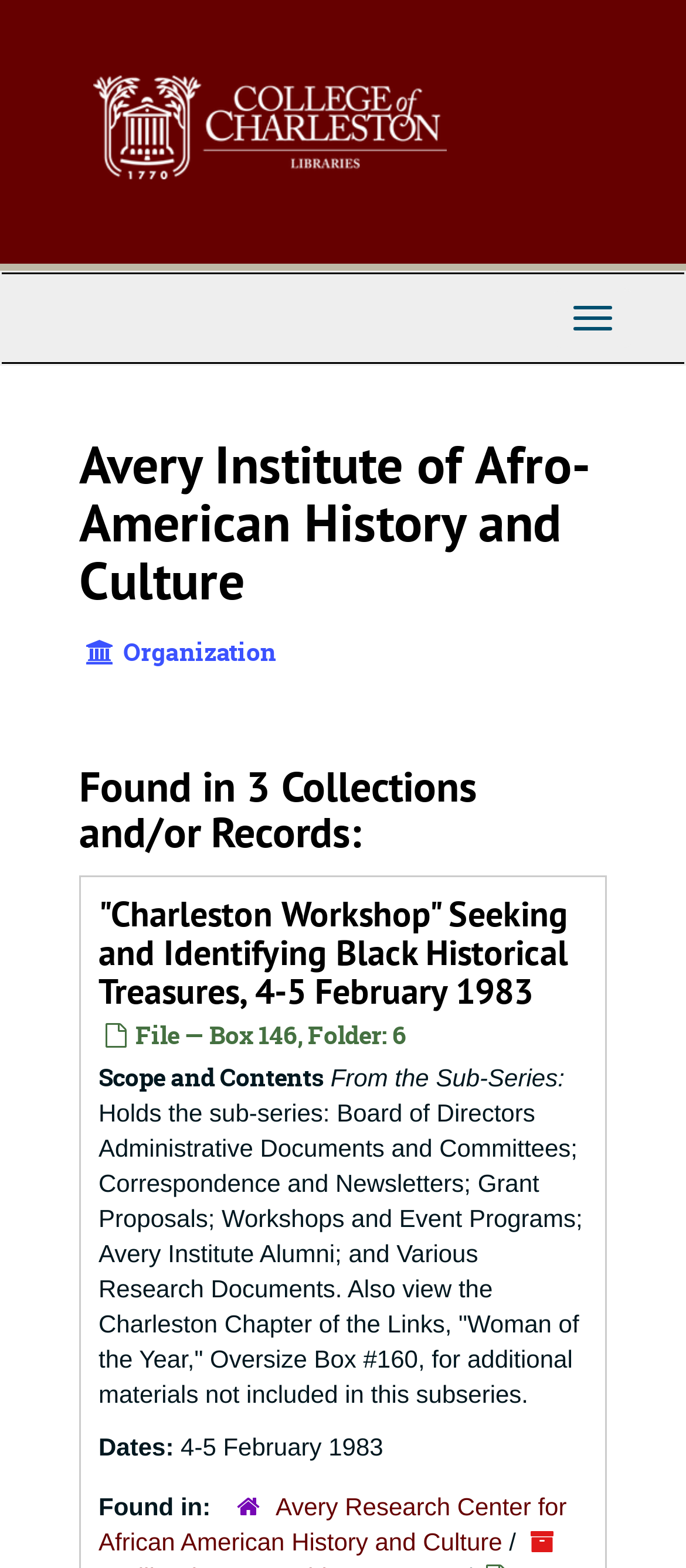Using the information from the screenshot, answer the following question thoroughly:
What is the scope of the file?

The answer can be found in the StaticText 'Scope and Contents' which indicates the scope of the file.